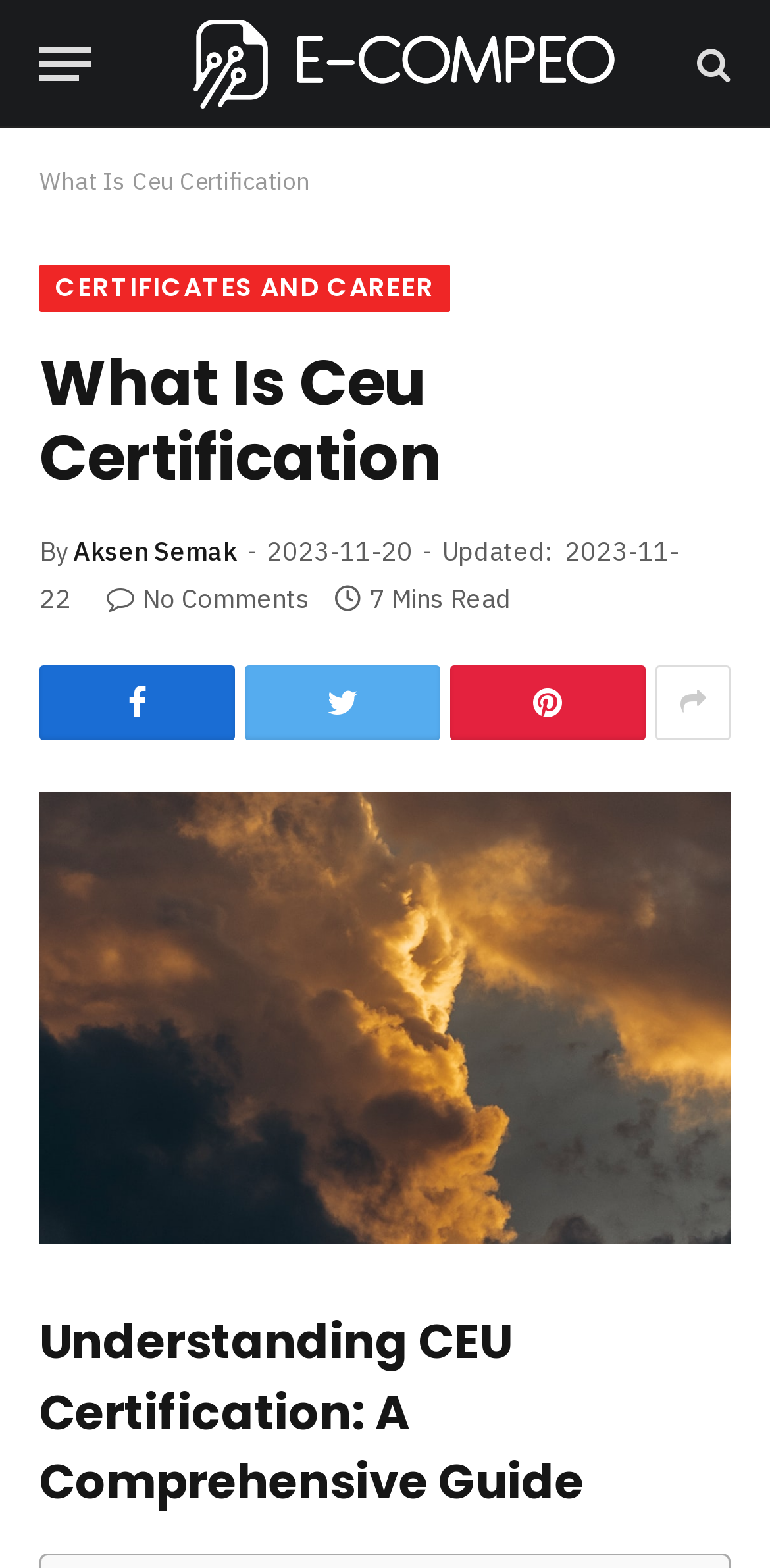Please identify the bounding box coordinates of the region to click in order to complete the task: "Share the article on social media". The coordinates must be four float numbers between 0 and 1, specified as [left, top, right, bottom].

[0.318, 0.424, 0.572, 0.472]